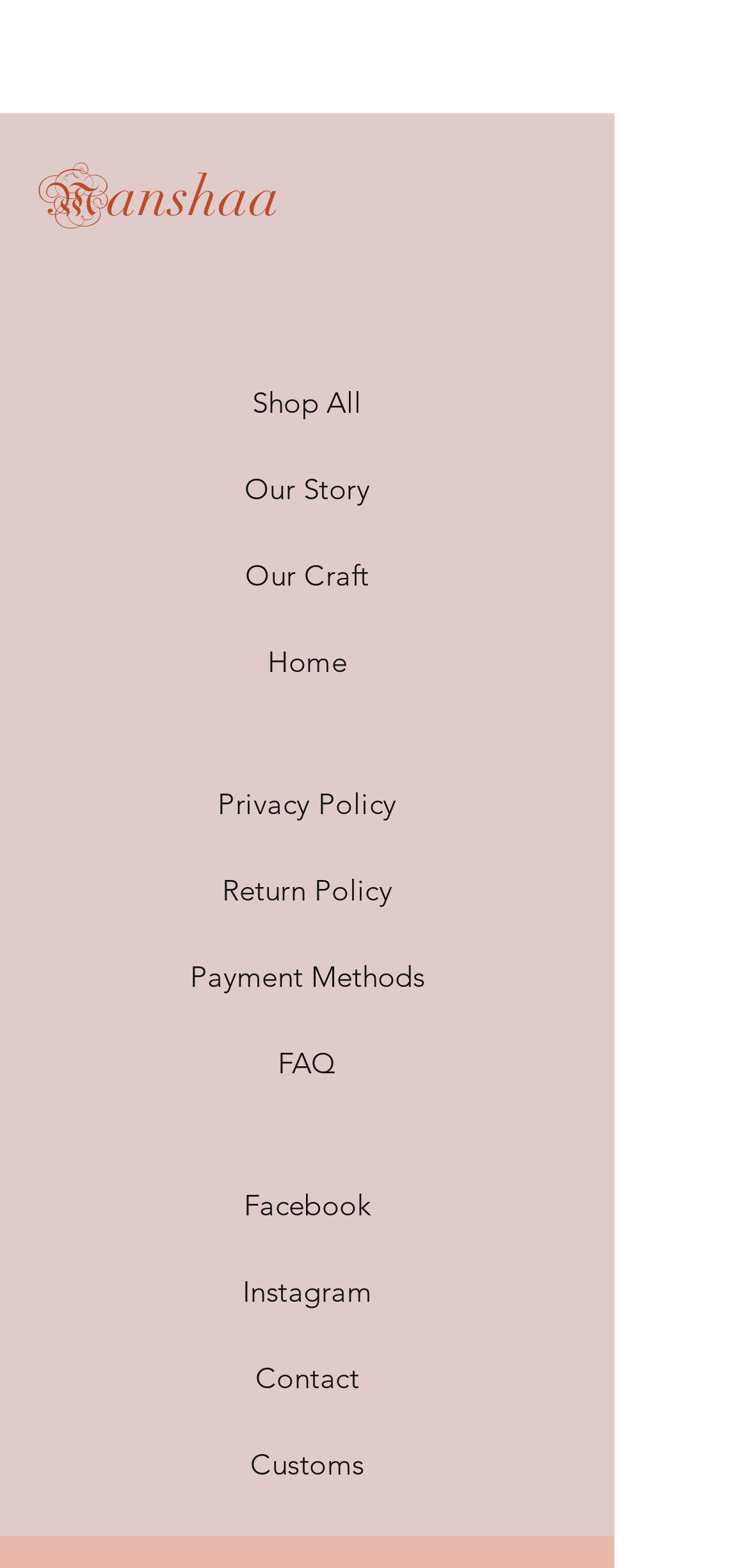How many links are there in the top section?
Analyze the image and provide a thorough answer to the question.

The top section contains the main heading 'Manshaa' which is composed of three links 'M', 'ans', and 'haa'. Therefore, there are 3 links in the top section.